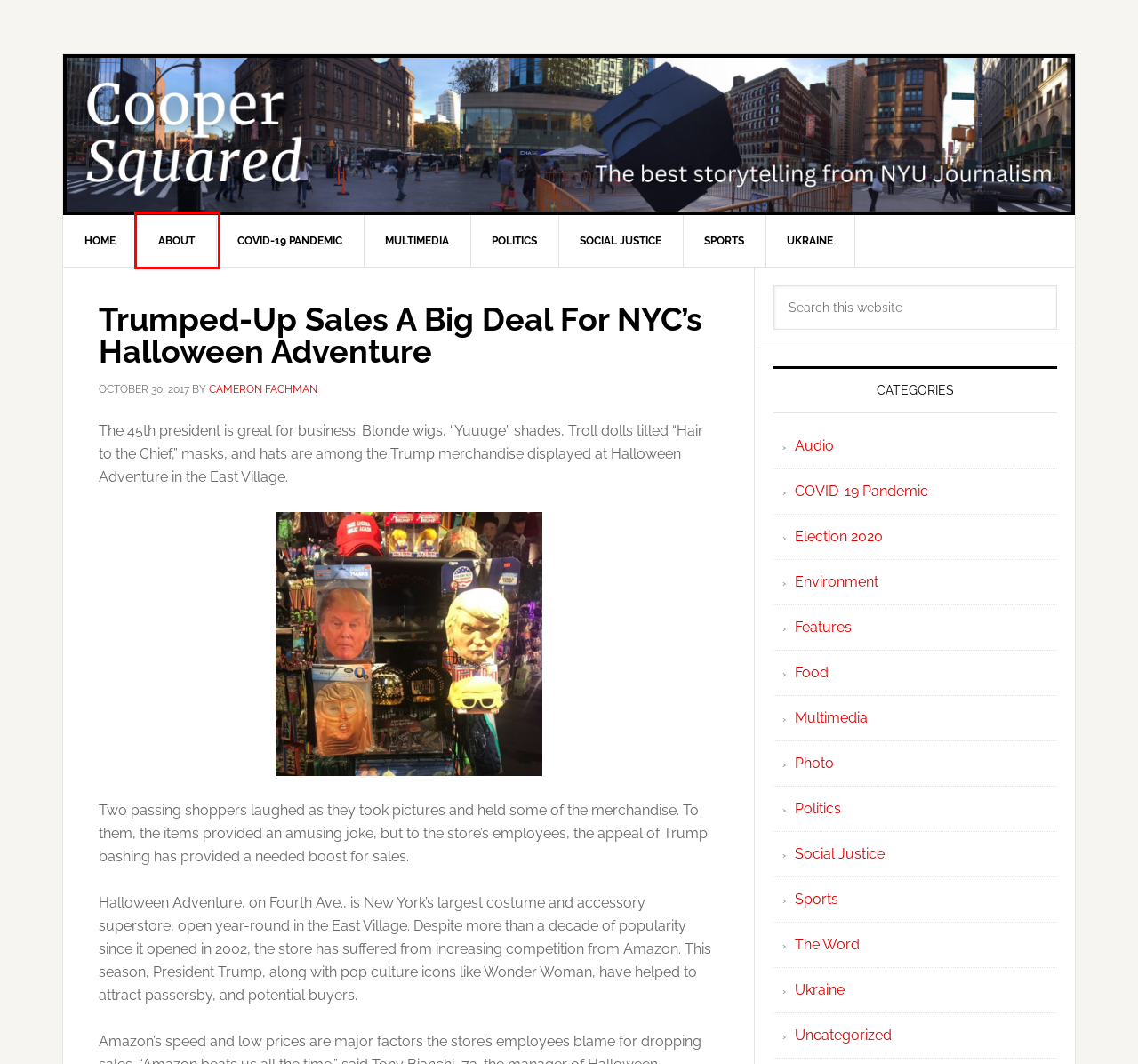Given a webpage screenshot with a UI element marked by a red bounding box, choose the description that best corresponds to the new webpage that will appear after clicking the element. The candidates are:
A. Uncategorized
B. Election 2020
C. COVID-19 Pandemic
D. Sports
E. Environment
F. Social Justice
G. About
H. Cooper Squared – Multimedia and multidimensional storytelling from NYU undergraduate students

G